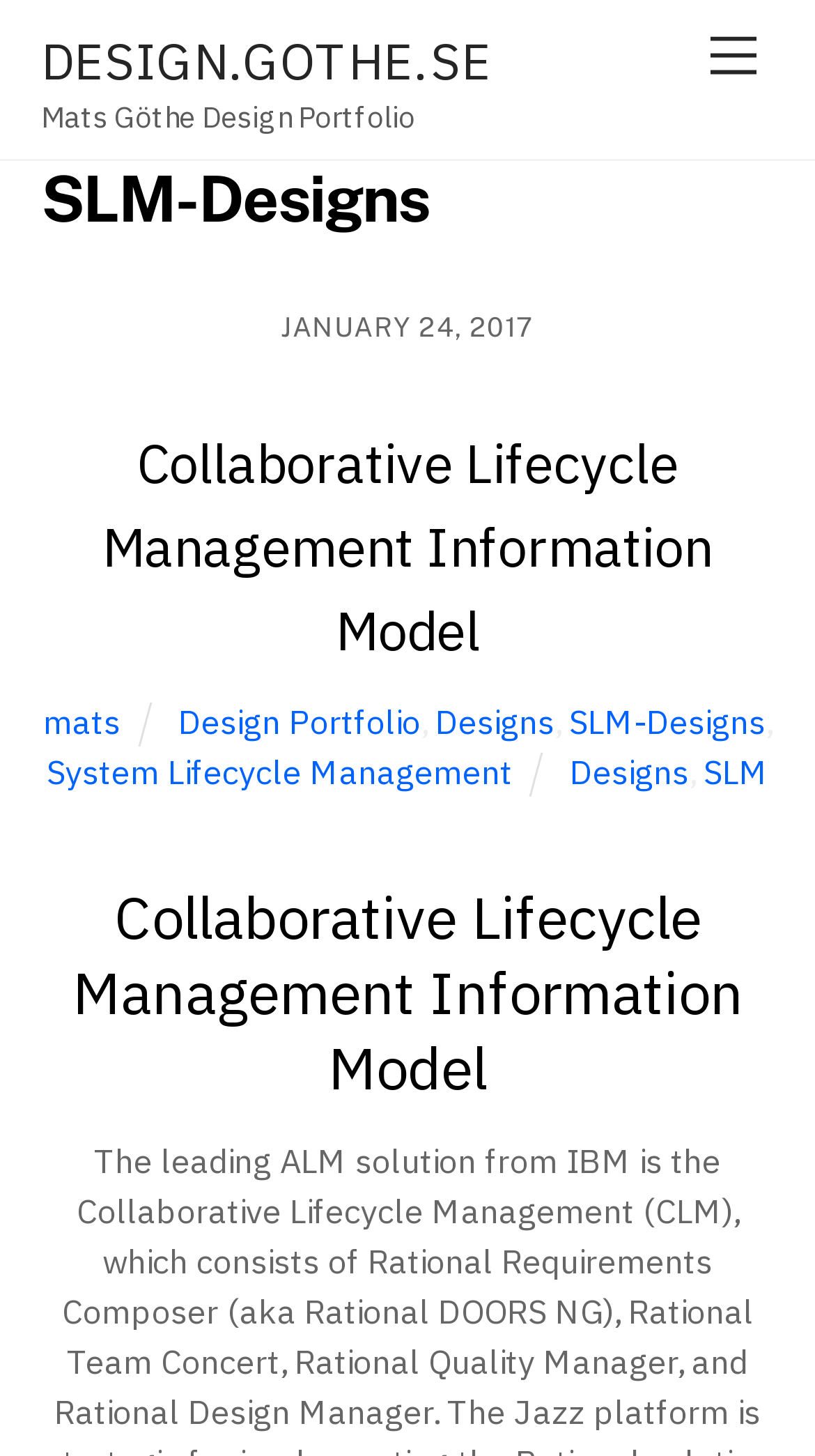How many links are there in the main section of the webpage?
Based on the image, answer the question in a detailed manner.

The answer can be found by counting the number of link elements that are sub-elements of the heading 'SLM-Designs'. There are 7 links: 'Collaborative Lifecycle Management Information Model', 'mats', 'Design Portfolio', 'Designs', 'SLM-Designs', 'System Lifecycle Management', and 'SLM'.